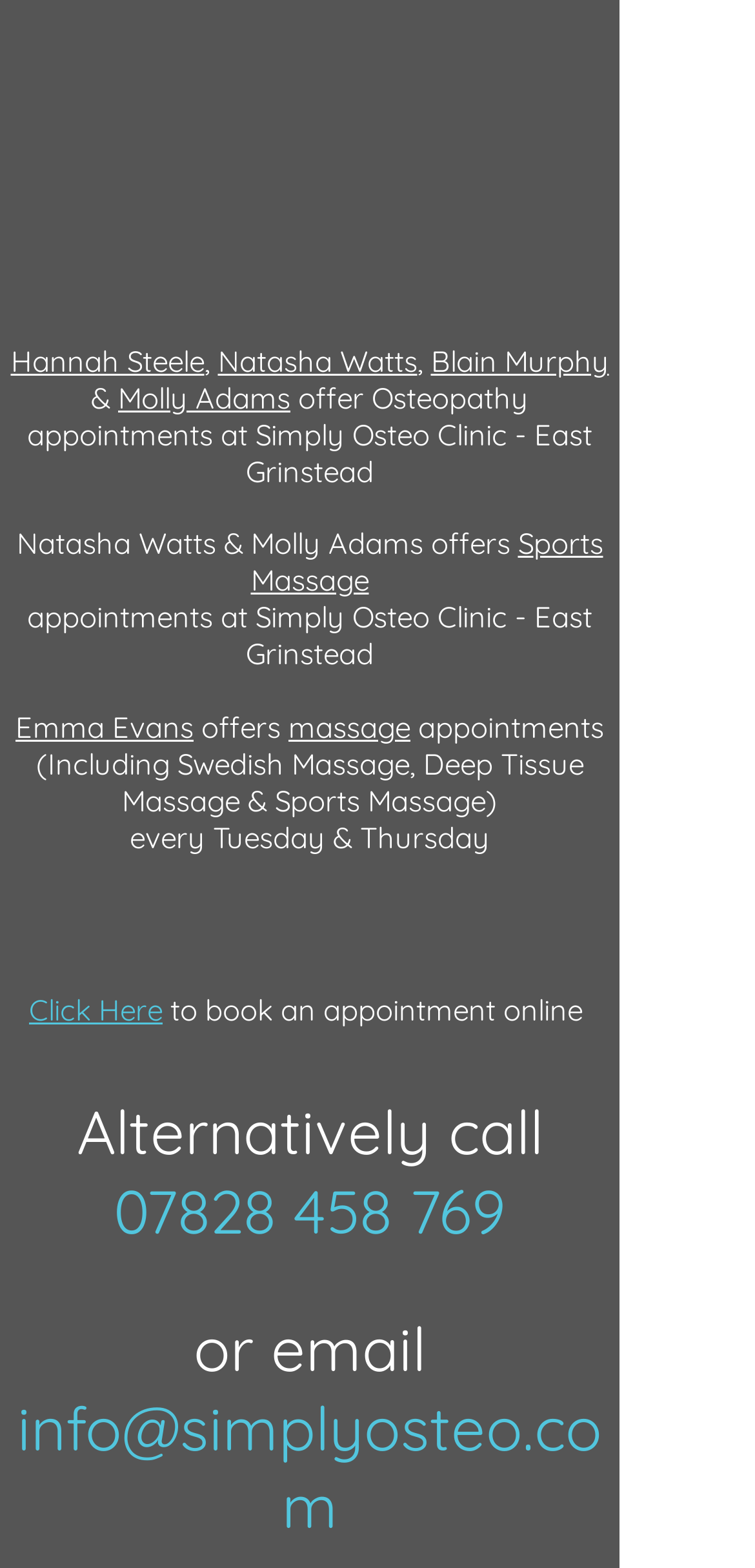Answer the question briefly using a single word or phrase: 
What type of massage does Emma Evans offer?

massage